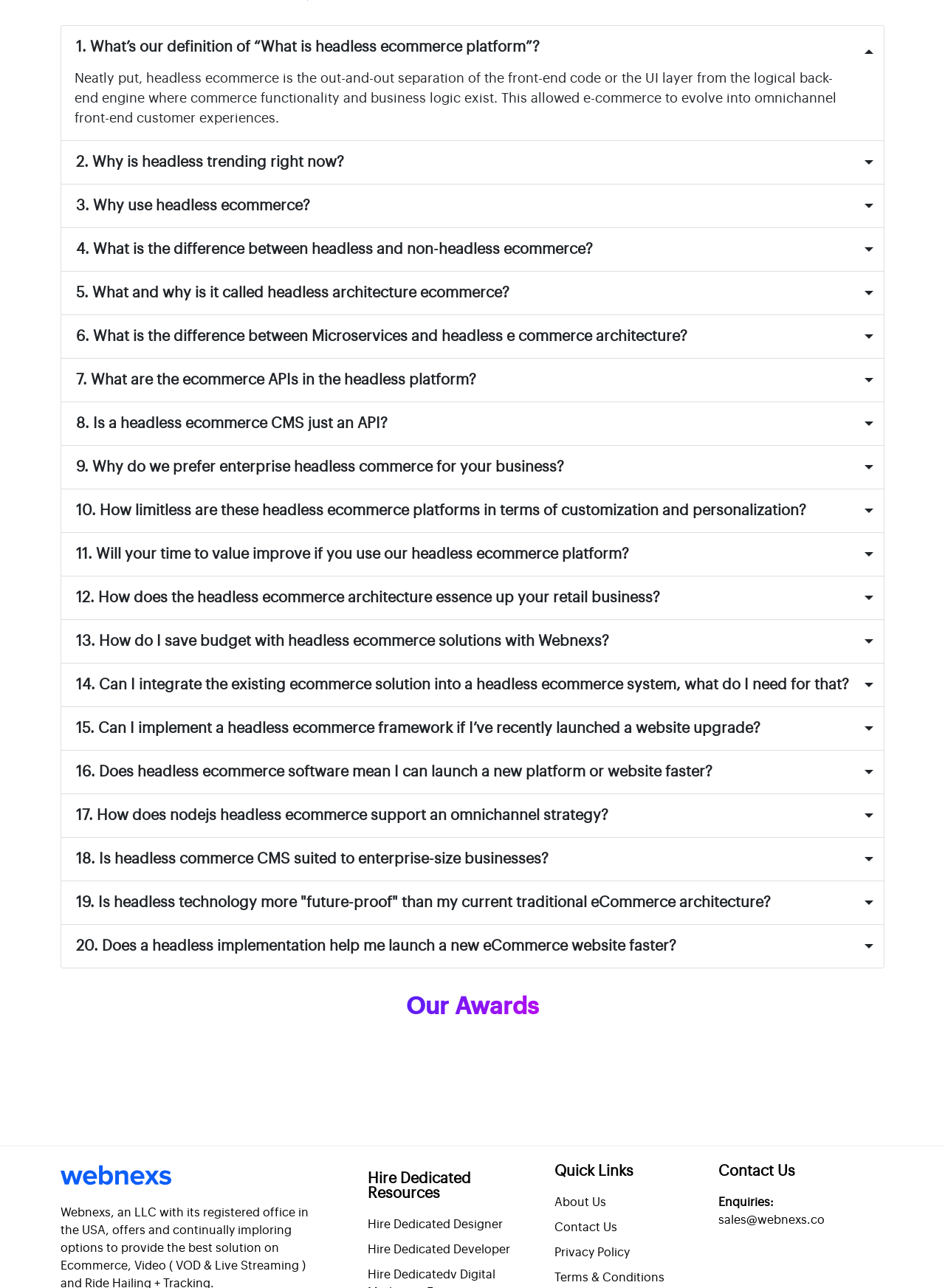Ascertain the bounding box coordinates for the UI element detailed here: "About Us". The coordinates should be provided as [left, top, right, bottom] with each value being a float between 0 and 1.

[0.587, 0.929, 0.641, 0.938]